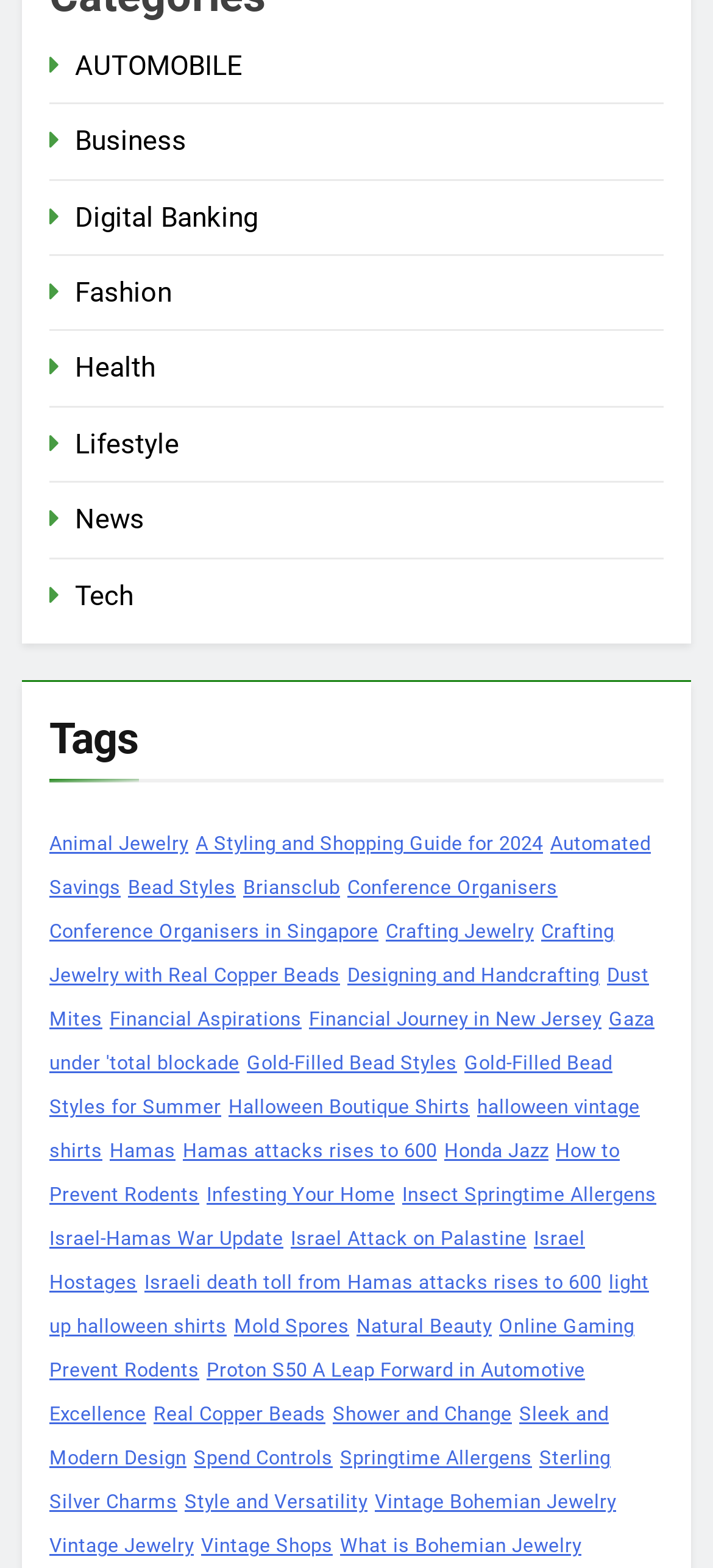Answer the following query concisely with a single word or phrase:
How many links are under the 'Tags' heading?

28